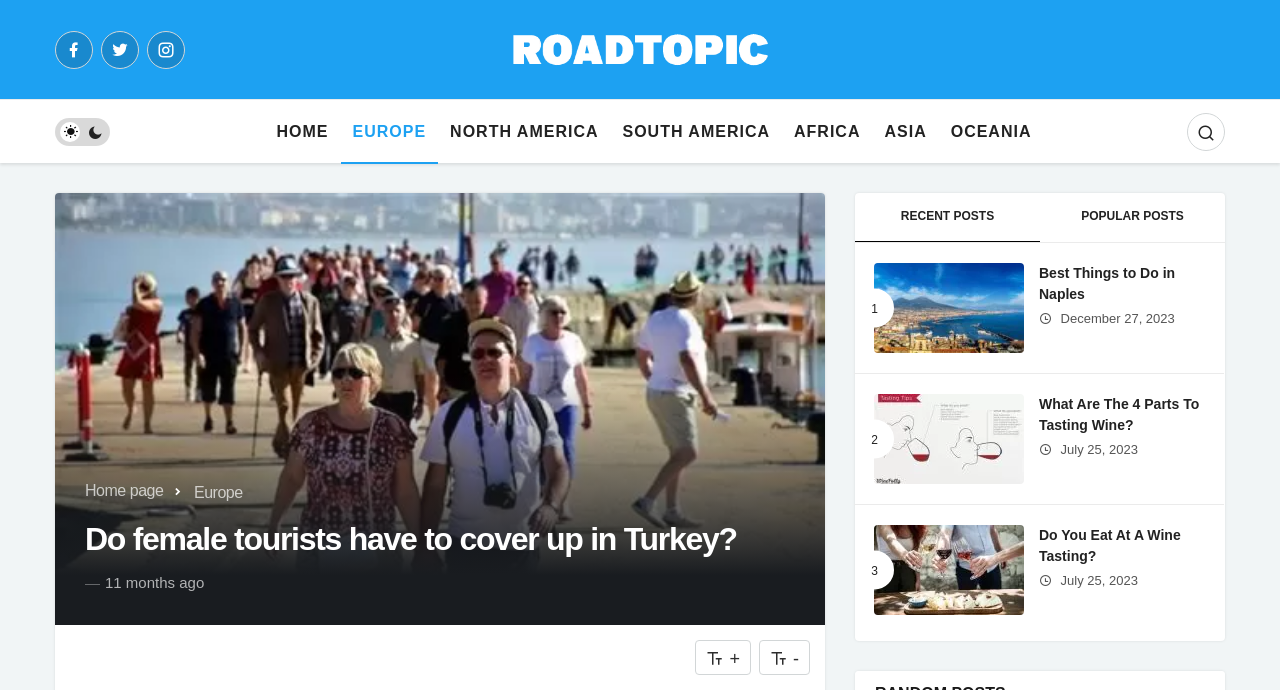Find and indicate the bounding box coordinates of the region you should select to follow the given instruction: "Visit the Home page".

[0.207, 0.145, 0.266, 0.238]